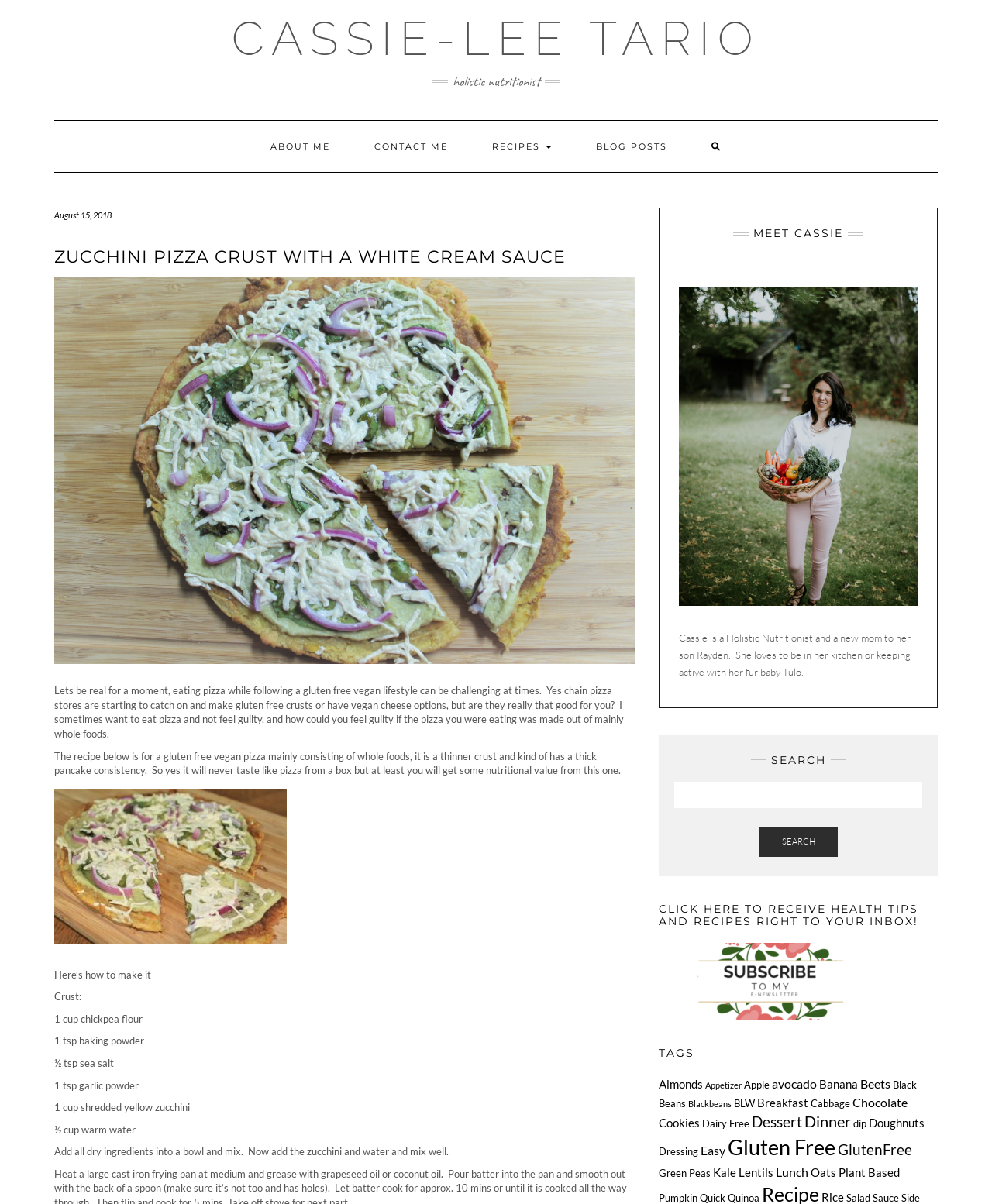How many tags are listed on the webpage?
Offer a detailed and full explanation in response to the question.

The number of tags can be determined by looking at the 'TAGS' section of the webpage, which lists multiple tags, including 'Gluten Free' with 30 items.